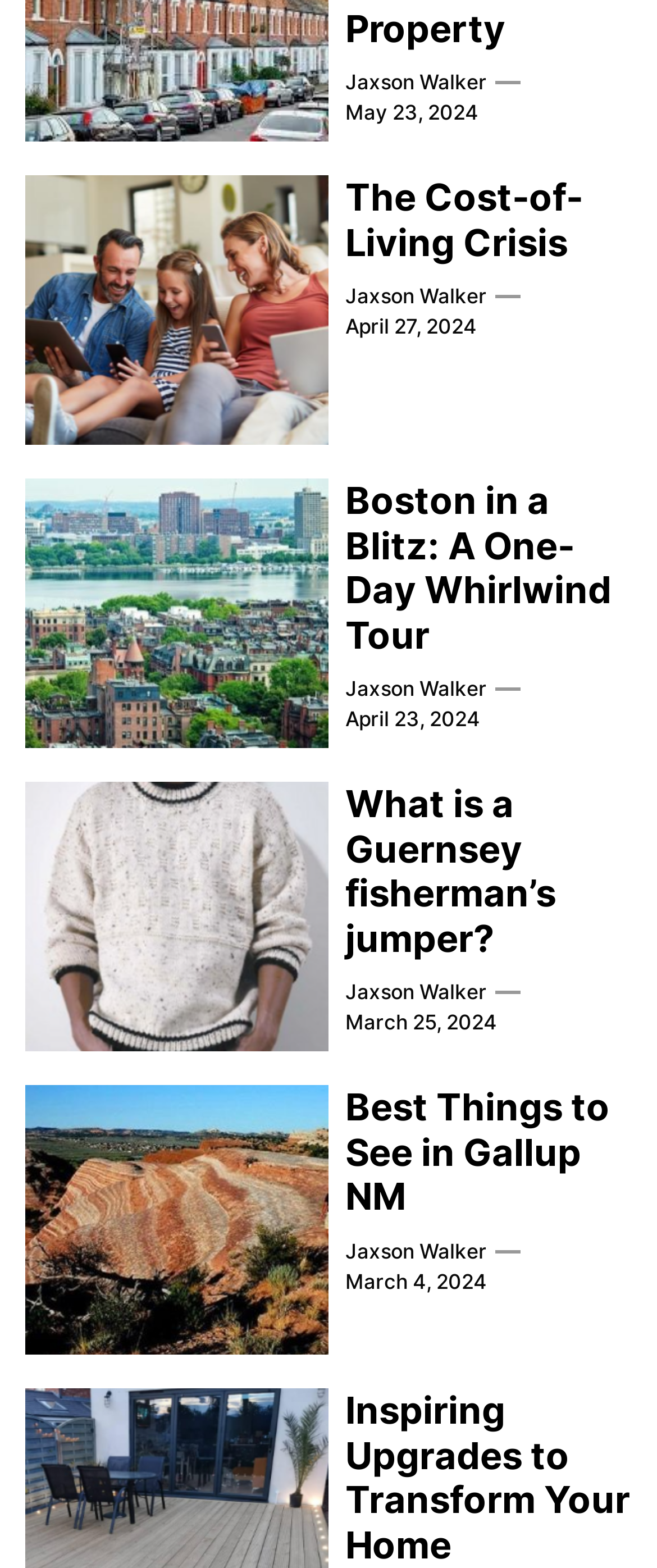Please determine the bounding box coordinates of the element to click on in order to accomplish the following task: "explore Boston in a Blitz: A One-Day Whirlwind Tour". Ensure the coordinates are four float numbers ranging from 0 to 1, i.e., [left, top, right, bottom].

[0.526, 0.306, 0.962, 0.419]